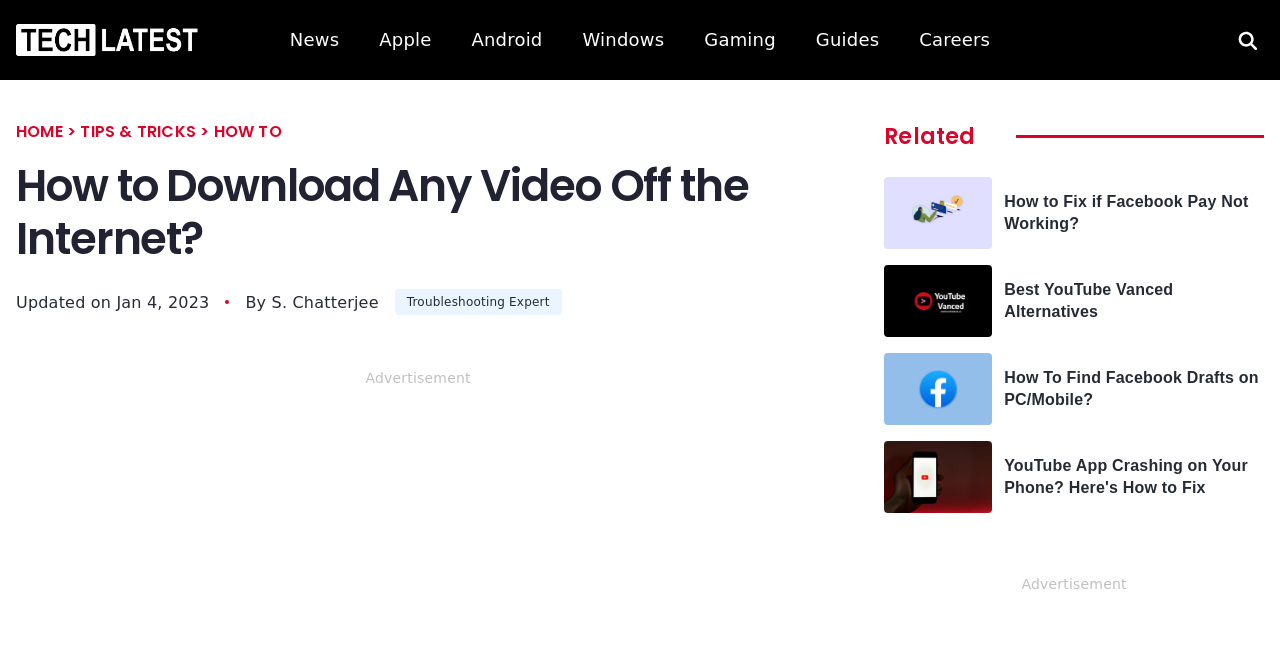Please determine the bounding box coordinates of the area that needs to be clicked to complete this task: 'Search for something'. The coordinates must be four float numbers between 0 and 1, formatted as [left, top, right, bottom].

[0.962, 0.04, 0.987, 0.082]